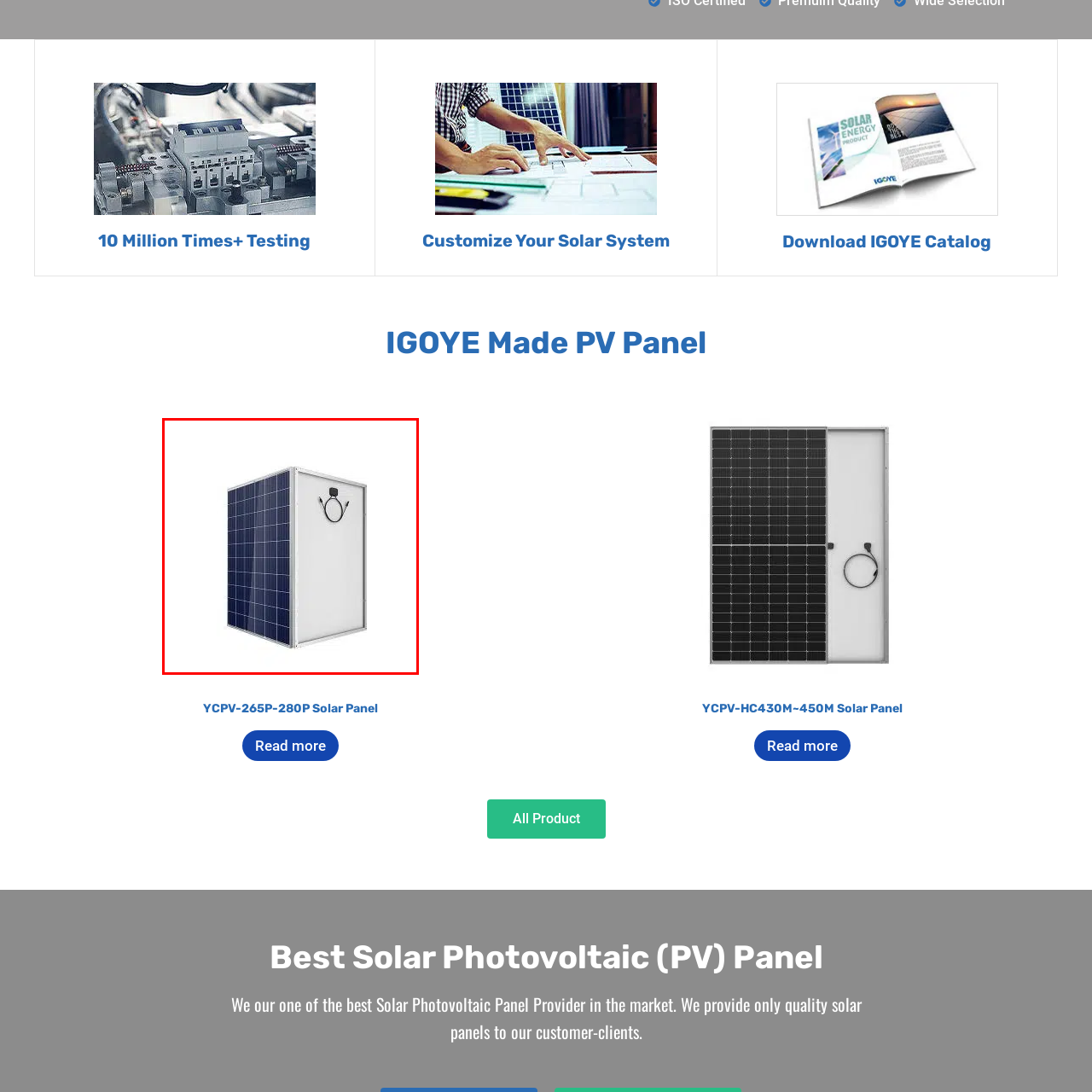Explain thoroughly what is happening in the image that is surrounded by the red box.

The image showcases a solar photovoltaic panel, prominently featuring a sleek, rectangular design. One side is adorned with a series of solar cells, which are arranged in a grid pattern, emphasizing the product's efficiency in harnessing solar energy. The opposite side appears plain, likely designed for mounting purposes, and includes a connector, represented by a circular interface that facilitates electrical connections. This panel is part of the "YCPV-265P-280P Solar Panel" series, recognized for providing reliable energy solutions. Its robust construction underscores durability and performance, making it an excellent choice for residential or commercial solar installations.